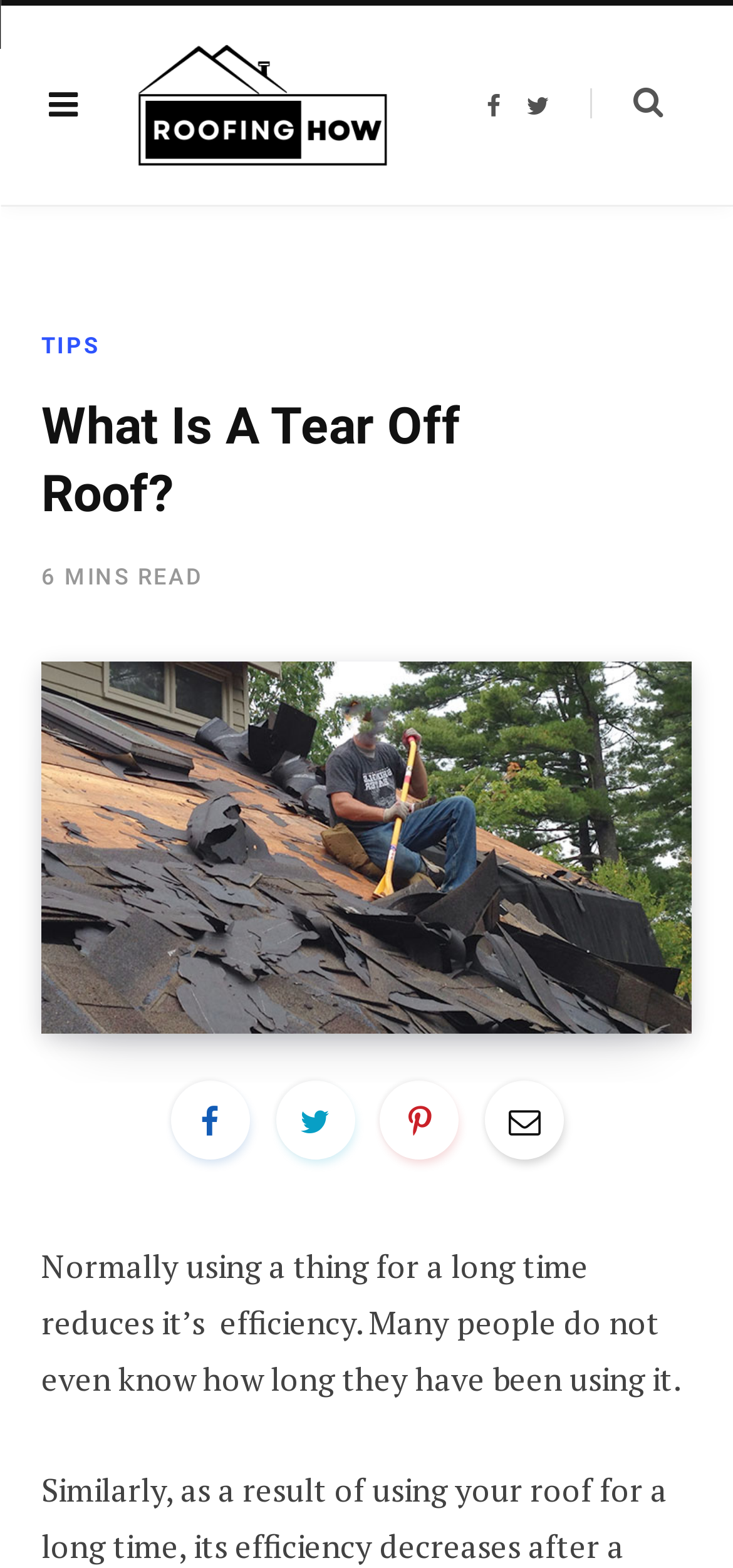Identify the bounding box coordinates of the area that should be clicked in order to complete the given instruction: "check Twitter page". The bounding box coordinates should be four float numbers between 0 and 1, i.e., [left, top, right, bottom].

[0.718, 0.06, 0.749, 0.076]